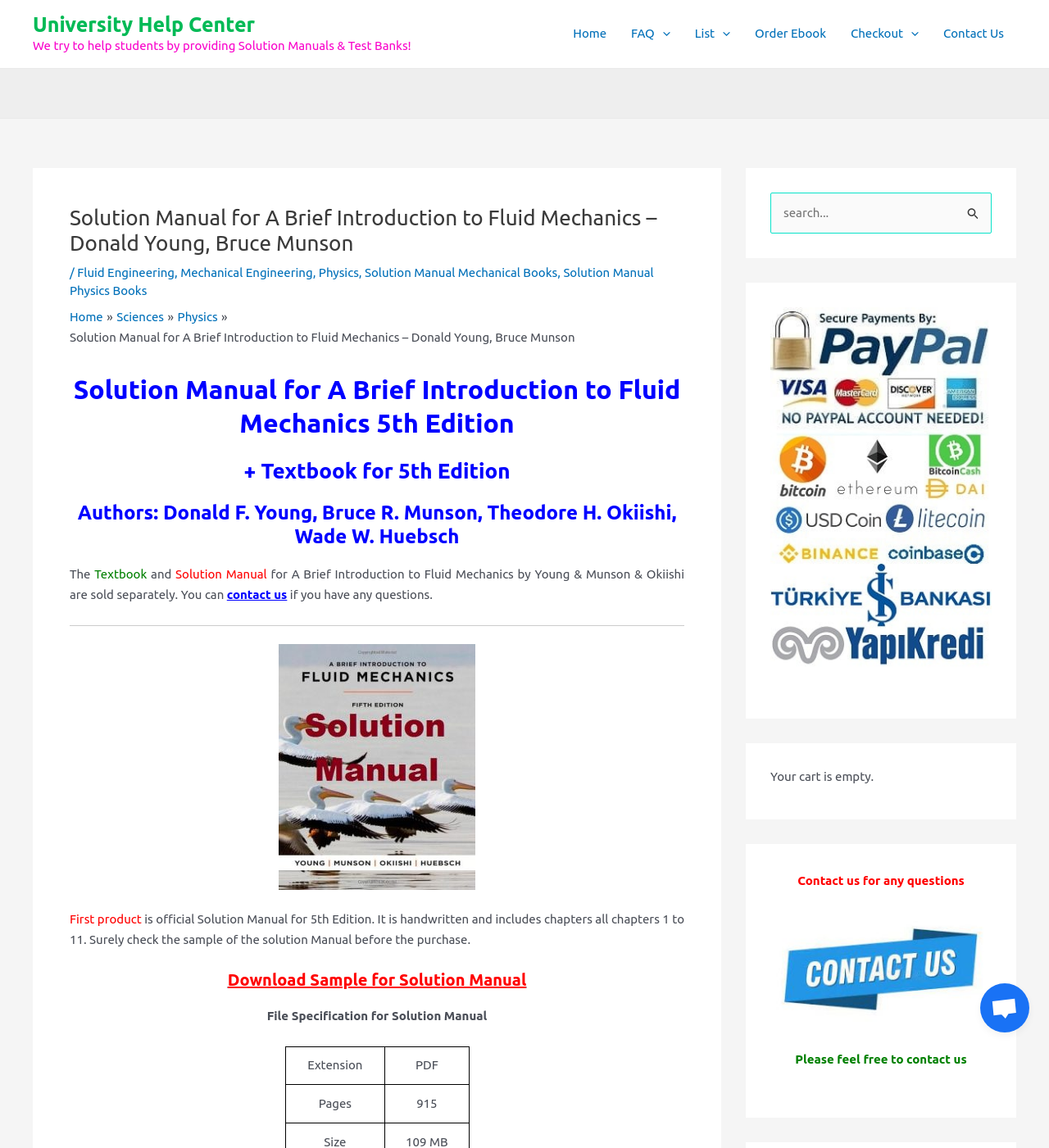Please find the bounding box coordinates of the element that you should click to achieve the following instruction: "Contact us for any questions". The coordinates should be presented as four float numbers between 0 and 1: [left, top, right, bottom].

[0.734, 0.797, 0.945, 0.893]